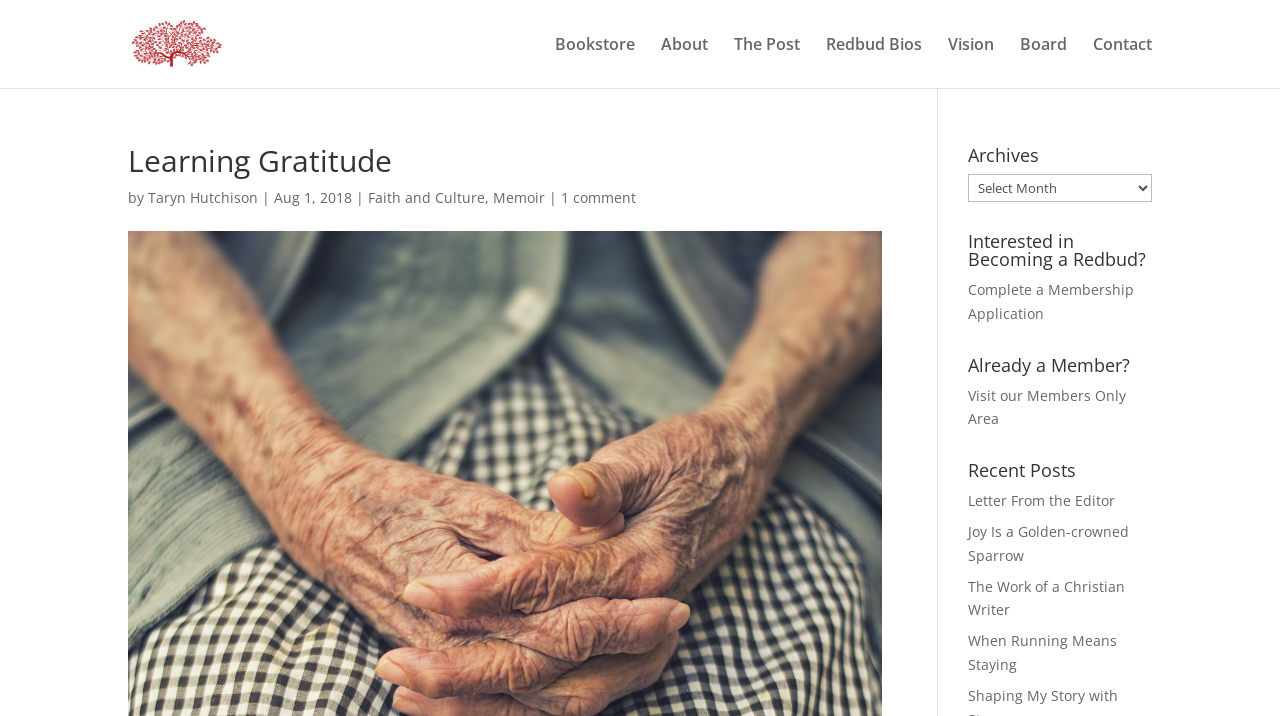What is the name of the website?
Could you answer the question in a detailed manner, providing as much information as possible?

I determined the answer by looking at the root element 'Learning Gratitude - Redbud Writers Guild' and the link 'Redbud Writers Guild' with the image 'Redbud Writers Guild' which suggests that the website is named Redbud Writers Guild.